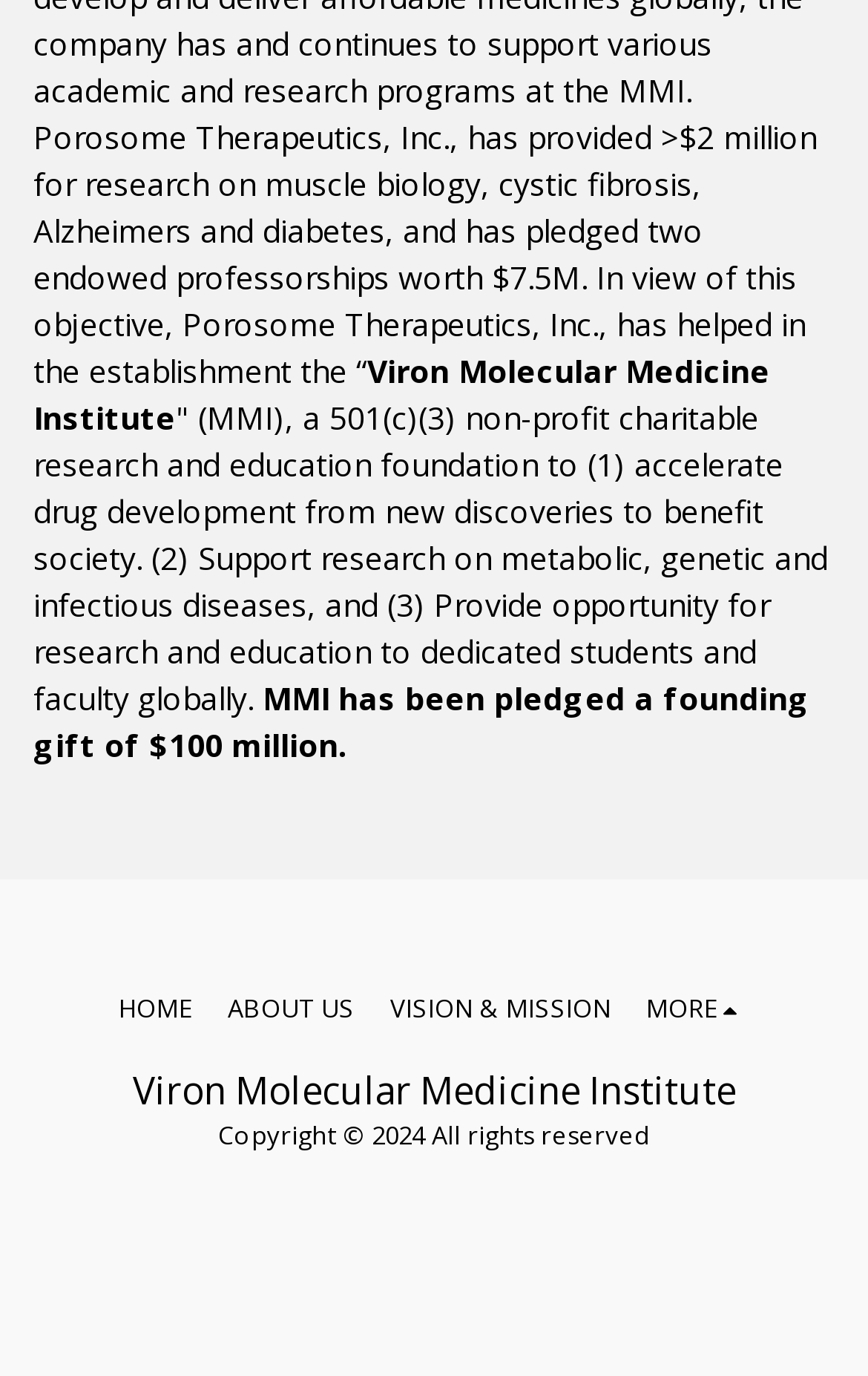Show the bounding box coordinates for the HTML element as described: "STAT news".

None